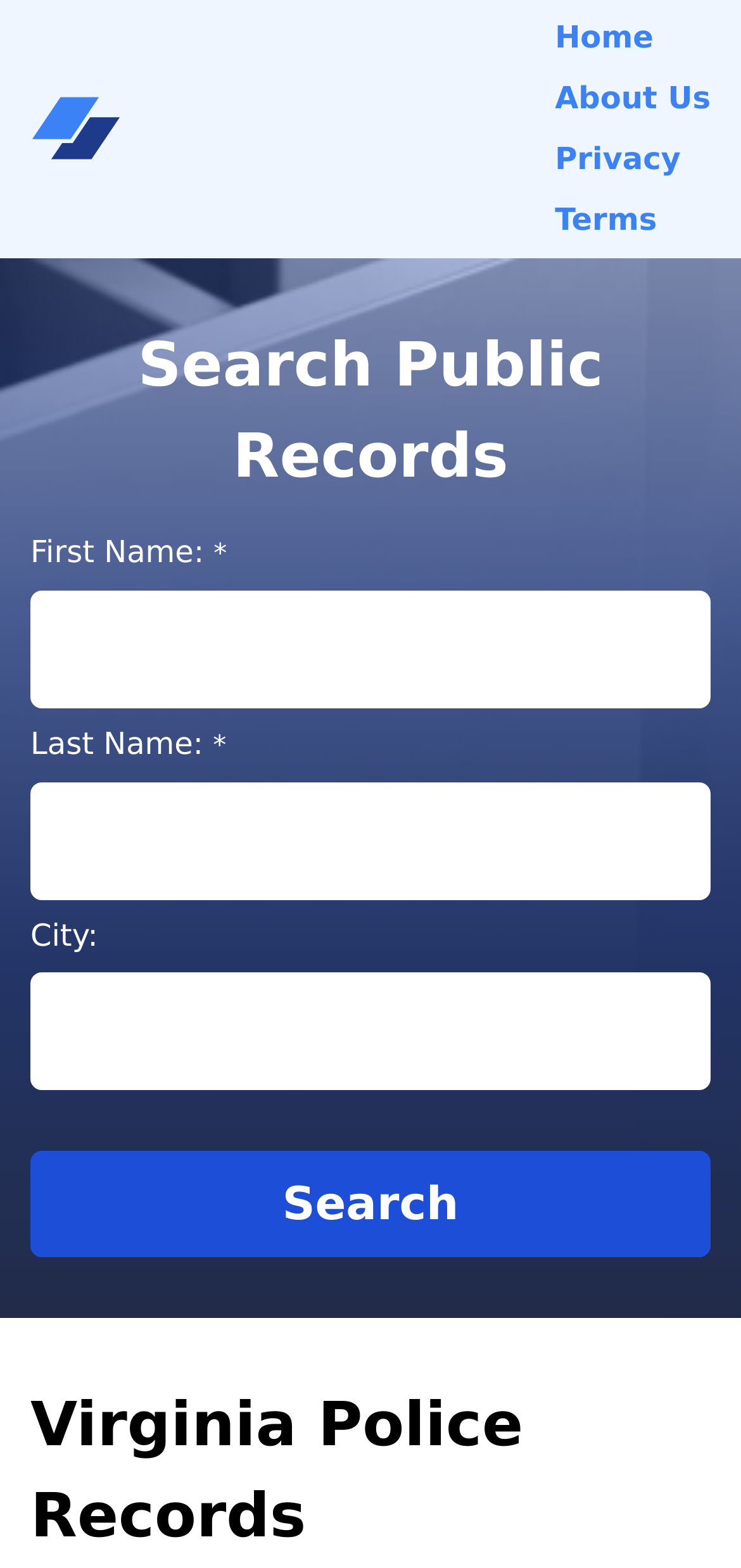Using the information in the image, could you please answer the following question in detail:
What is the position of the 'Search' button?

By analyzing the bounding box coordinates, I determined that the 'Search' button is located at the bottom left of the webpage, with its top-left corner at (0.041, 0.734) and bottom-right corner at (0.959, 0.802).